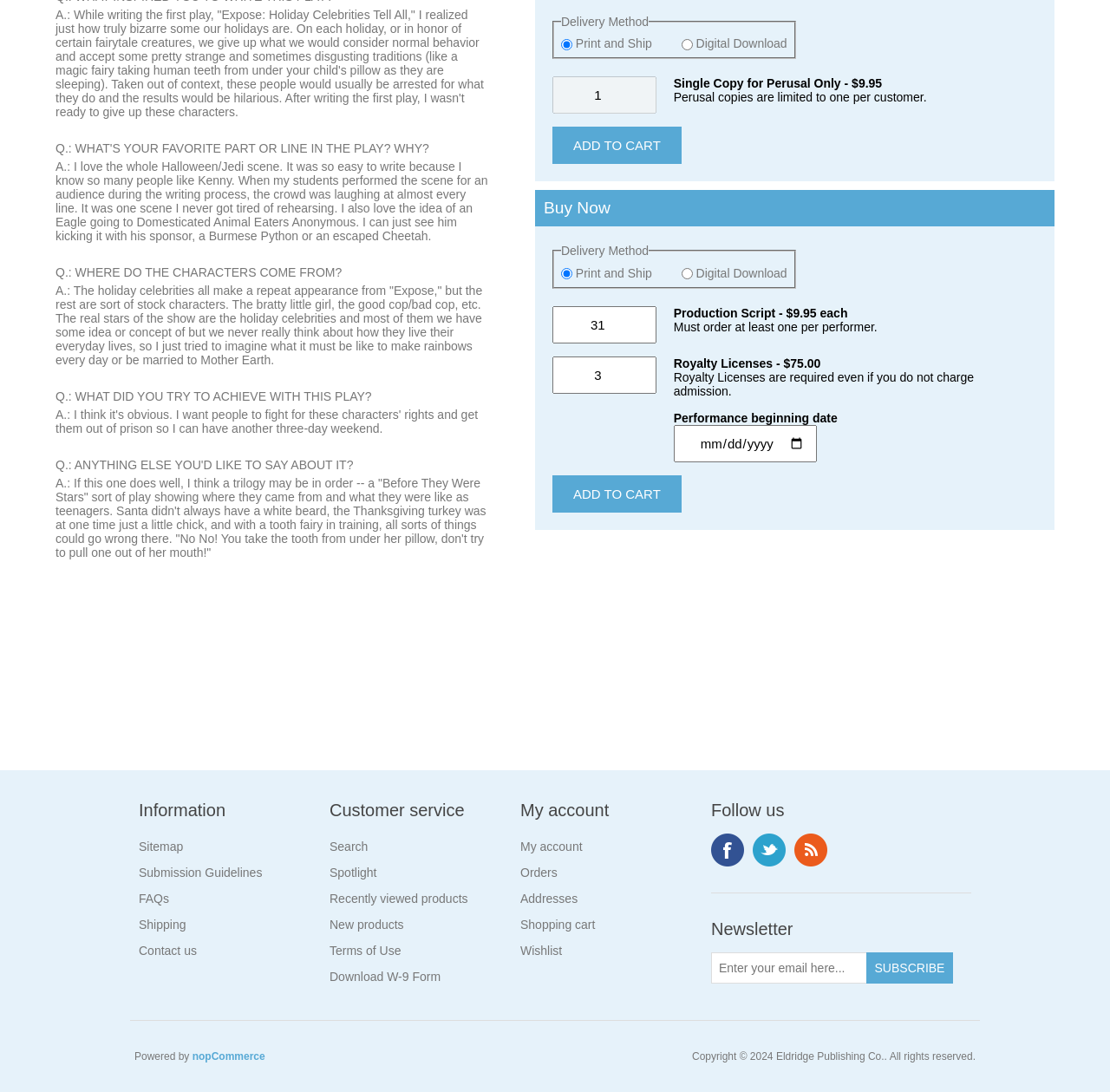Respond with a single word or phrase to the following question: What is the minimum number of royalty licenses required?

1